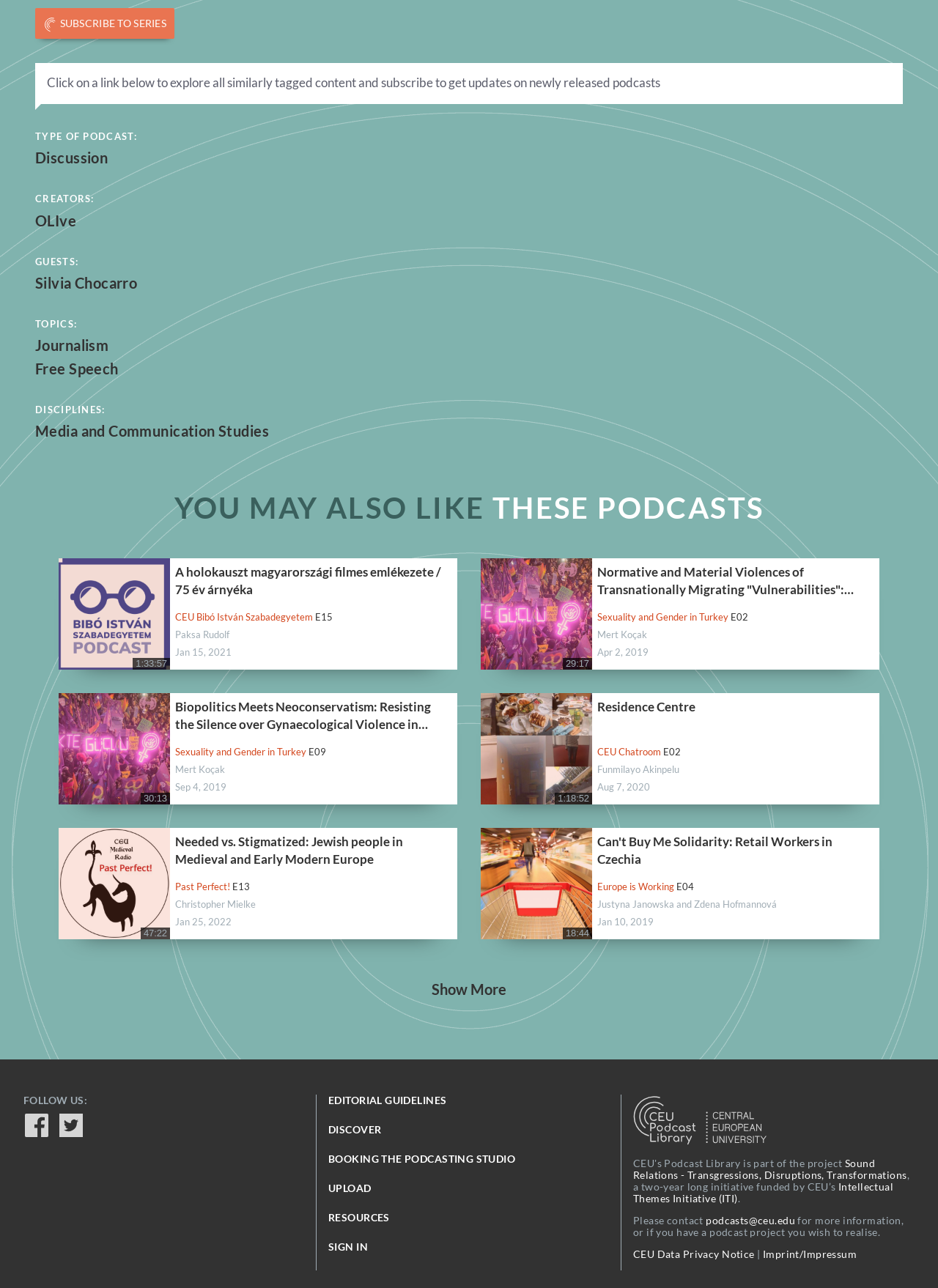Identify the bounding box coordinates of the clickable section necessary to follow the following instruction: "Visit the CEU Podcast Library". The coordinates should be presented as four float numbers from 0 to 1, i.e., [left, top, right, bottom].

[0.675, 0.85, 0.743, 0.889]